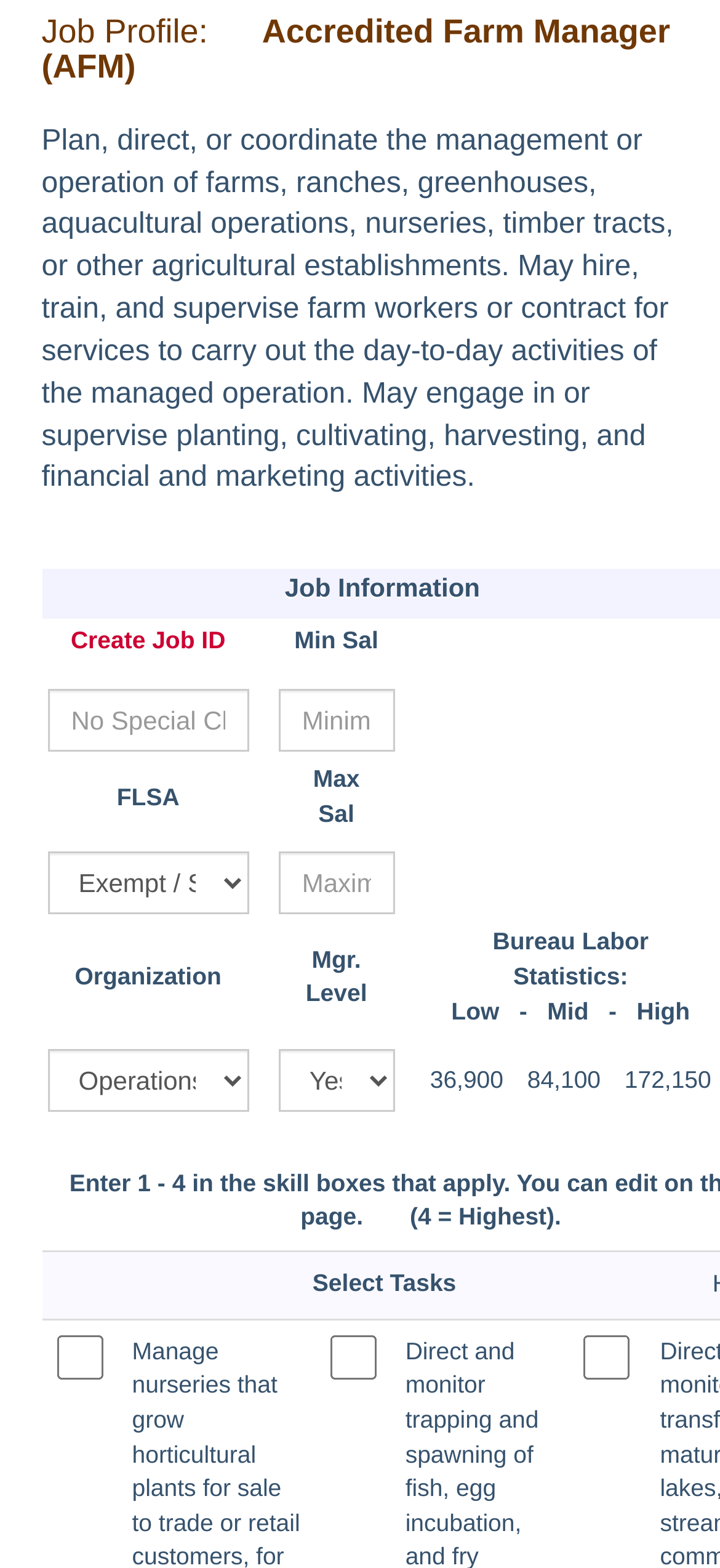What is the job title of the profile?
Based on the screenshot, provide your answer in one word or phrase.

Accredited Farm Manager